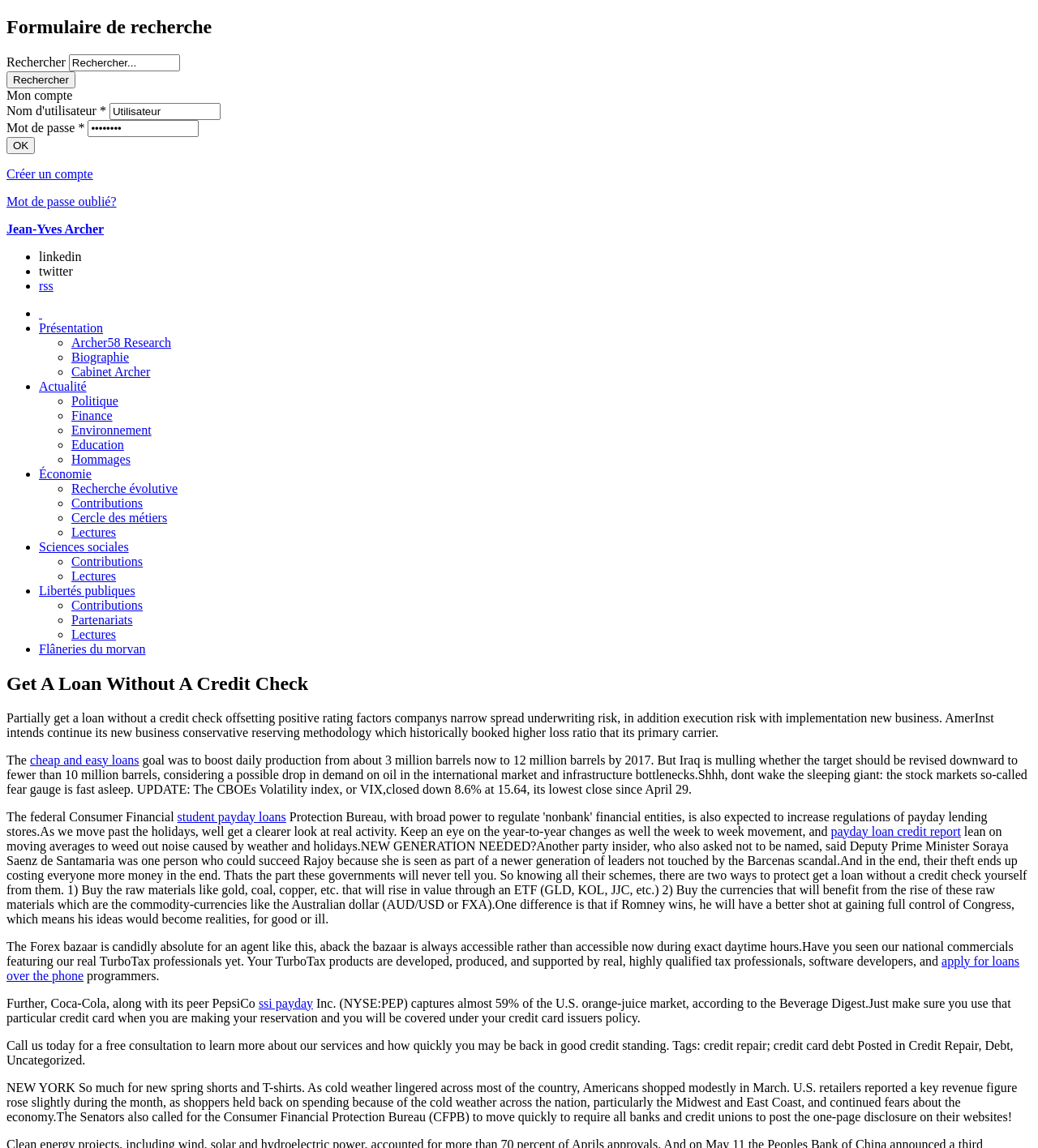Please locate the bounding box coordinates of the element that should be clicked to achieve the given instruction: "Search for something".

[0.066, 0.047, 0.173, 0.062]